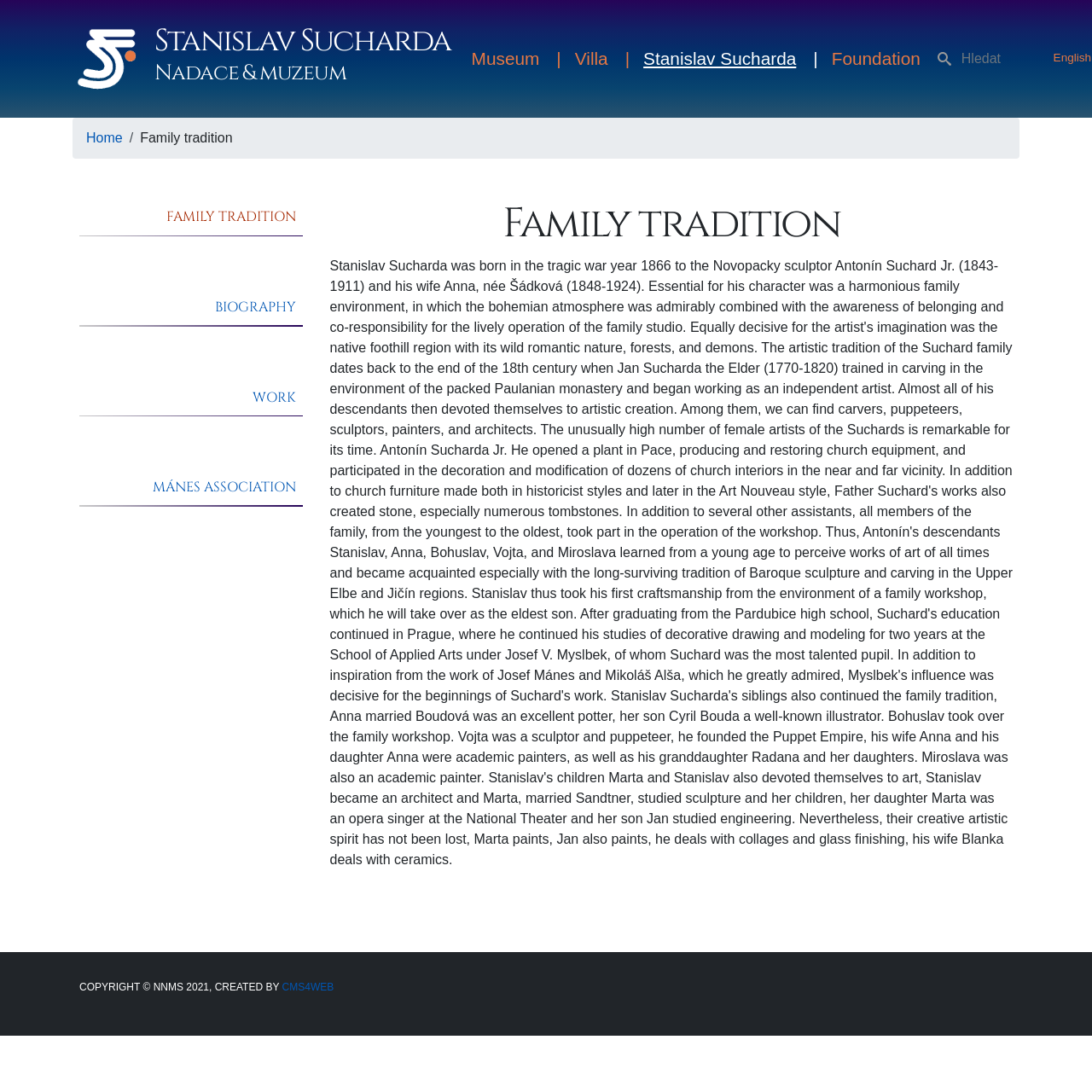Identify the coordinates of the bounding box for the element that must be clicked to accomplish the instruction: "search for something".

[0.849, 0.042, 0.959, 0.066]